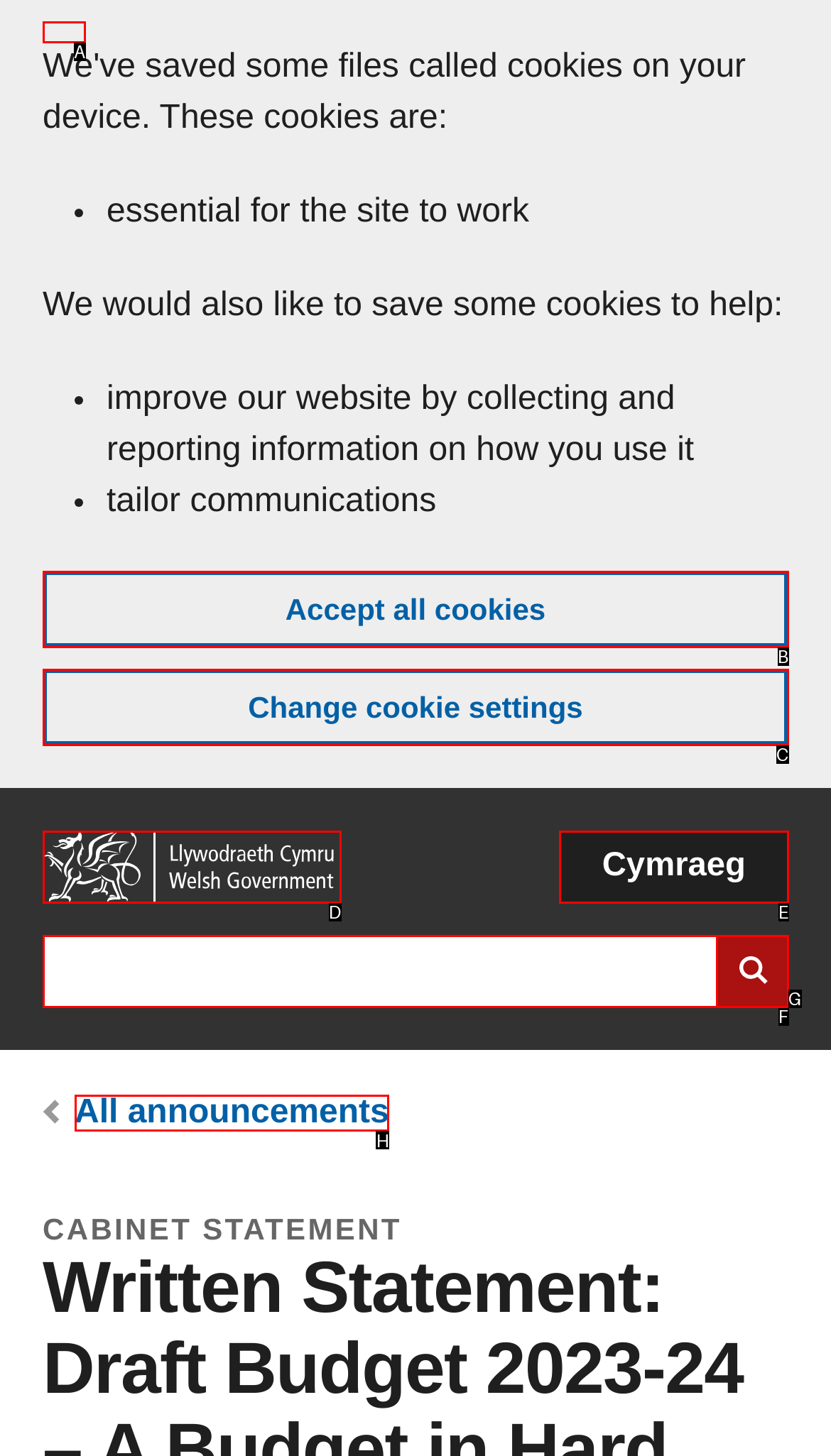Determine the correct UI element to click for this instruction: View all announcements. Respond with the letter of the chosen element.

H